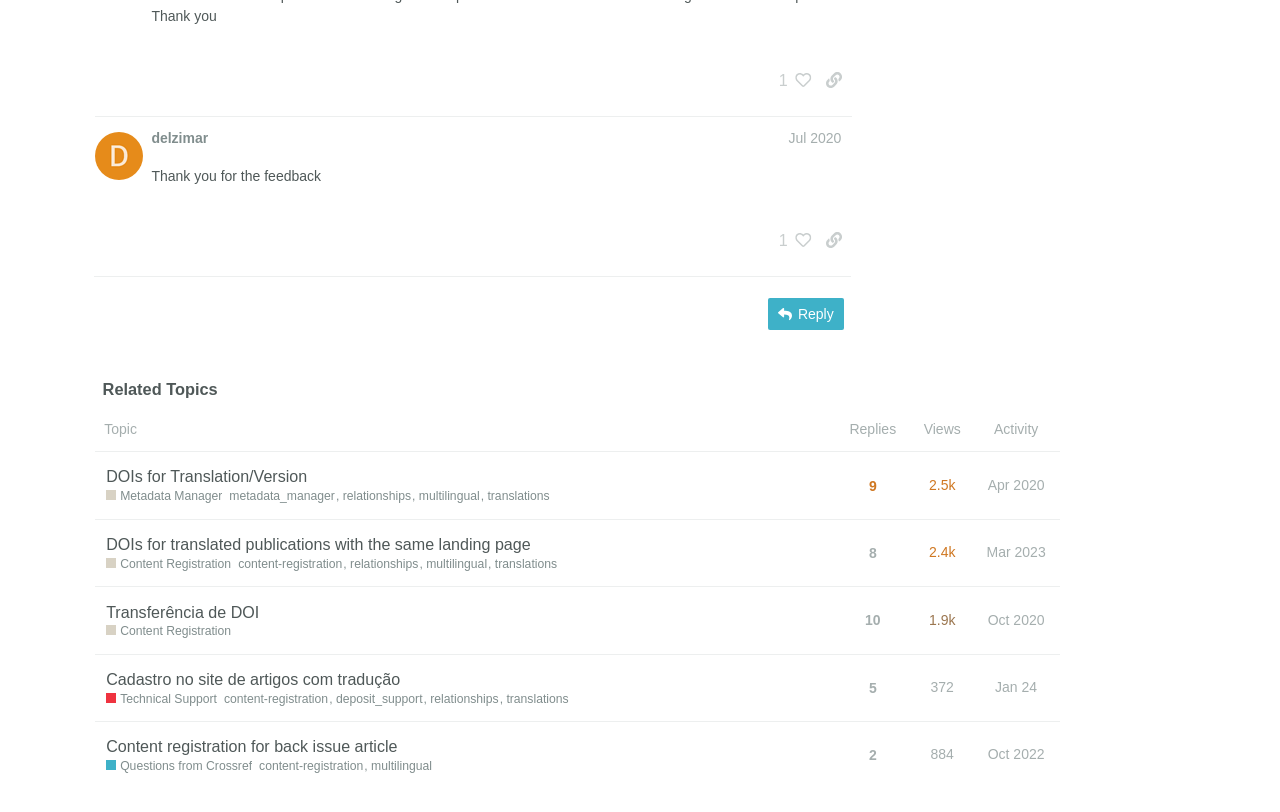Please answer the following question as detailed as possible based on the image: 
How many people liked this post?

The number of people who liked this post can be found in the button element '1 person liked this post. Click to view' which is a child of the region element 'post #4 by @delzimar'. The text of the button indicates that 1 person liked this post.